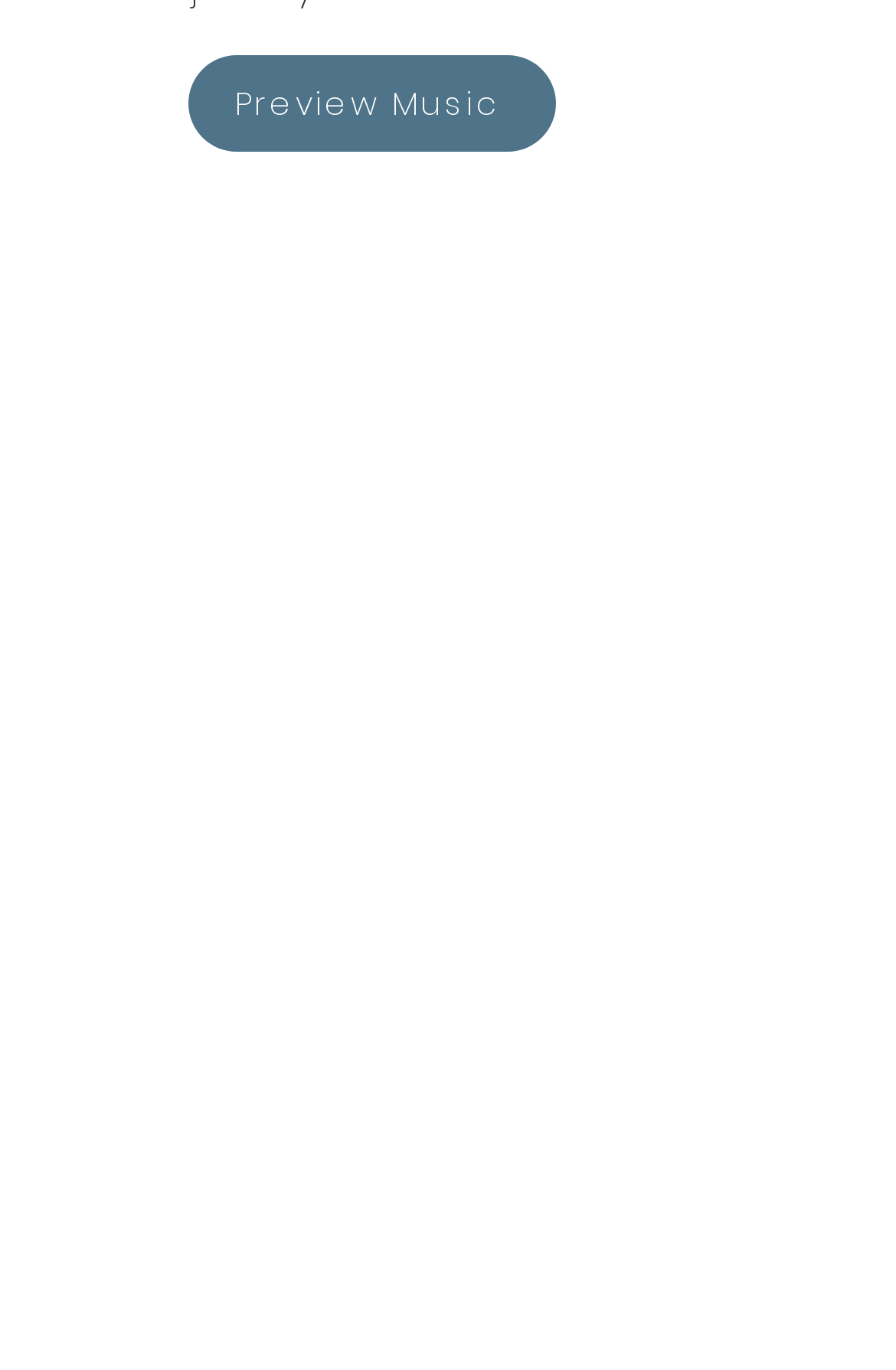What is the position of the 'Preview Music' link?
Please give a well-detailed answer to the question.

The 'Preview Music' link has a bounding box coordinate of [0.21, 0.041, 0.621, 0.111], which suggests that it is located at the top of the webpage.